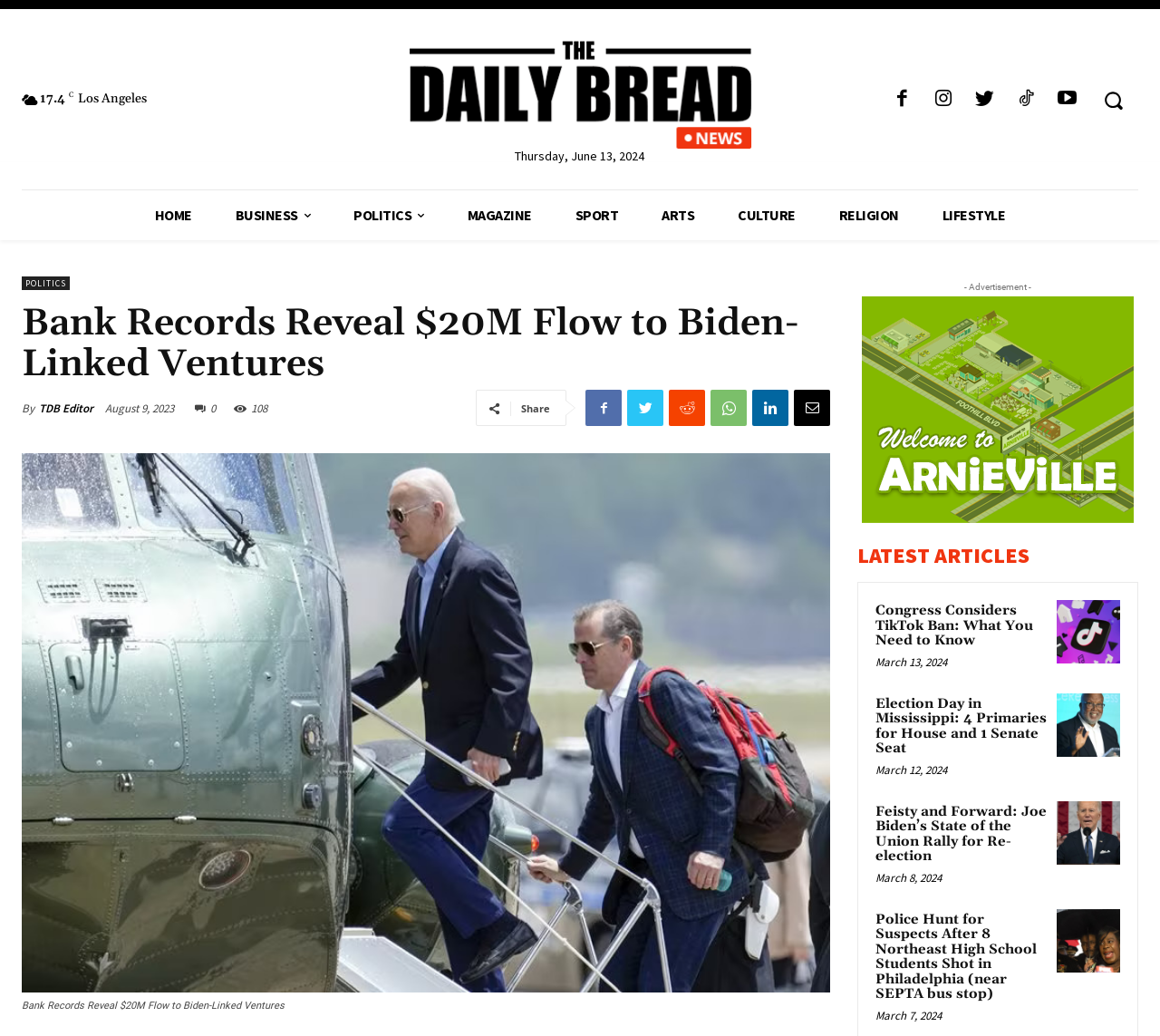Write an extensive caption that covers every aspect of the webpage.

This webpage is an article from The Daily Bread News, with the title "Bank Records Reveal $20M Flow to Biden-Linked Ventures". At the top, there is a navigation bar with links to different sections of the website, including HOME, BUSINESS, POLITICS, MAGAZINE, SPORT, ARTS, CULTURE, RELIGION, and LIFESTYLE. 

Below the navigation bar, there is a heading with the article title, followed by the author's name, "TDB Editor", and the publication date, "August 9, 2023". 

To the right of the article title, there are social media sharing links and a button to share the article. 

The article itself is accompanied by a large image, which takes up most of the width of the page. Below the image, there is a figure caption with the same text as the article title. 

In the middle of the page, there is an advertisement section with a heading "LATEST ARTICLES". This section contains four news article links with headings, publication dates, and short summaries. The articles are about Congress considering a TikTok ban, Election Day in Mississippi, Joe Biden's State of the Union rally, and a shooting incident in Philadelphia.

At the bottom of the page, there is a link to another website, ArnieVille, with its logo.